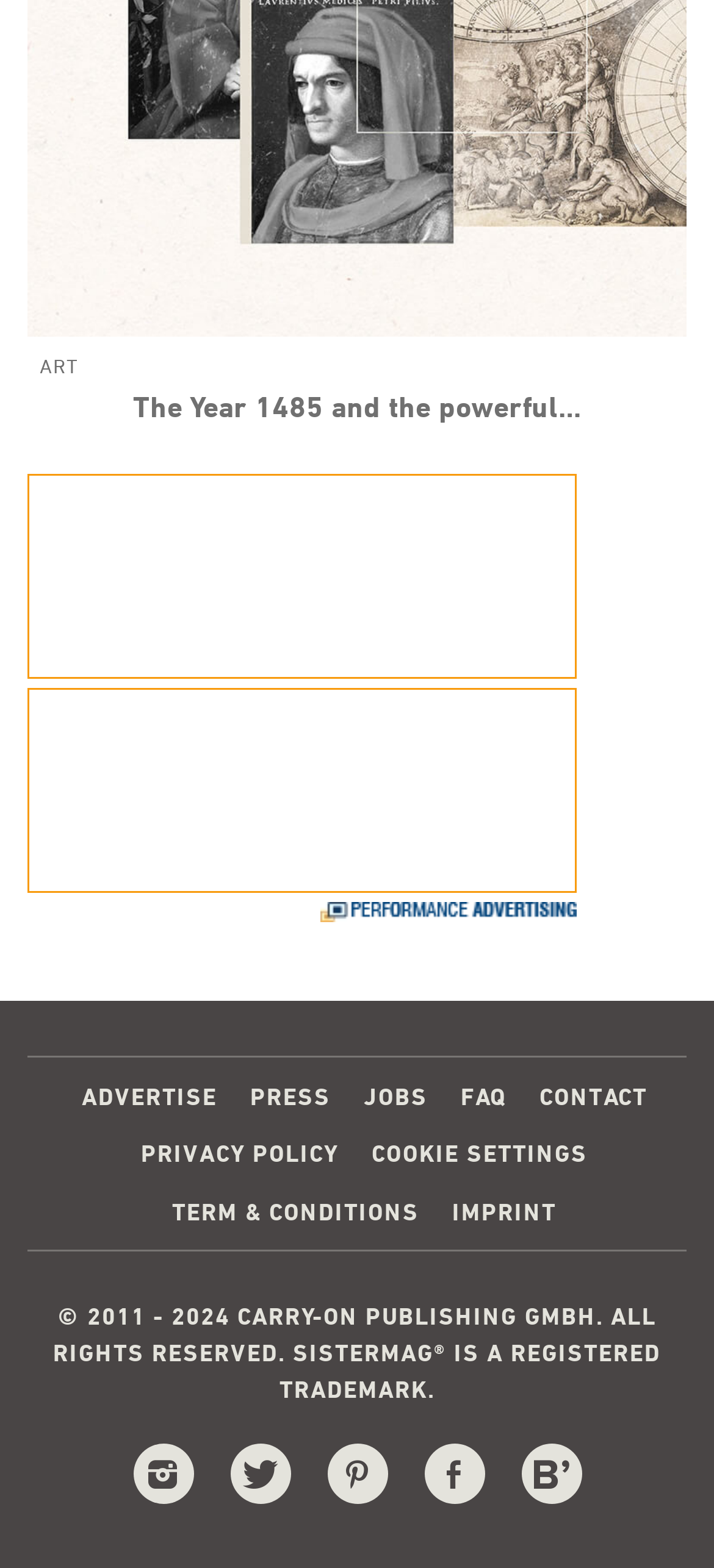Identify and provide the bounding box for the element described by: "Privacy Policy".

[0.197, 0.726, 0.474, 0.745]